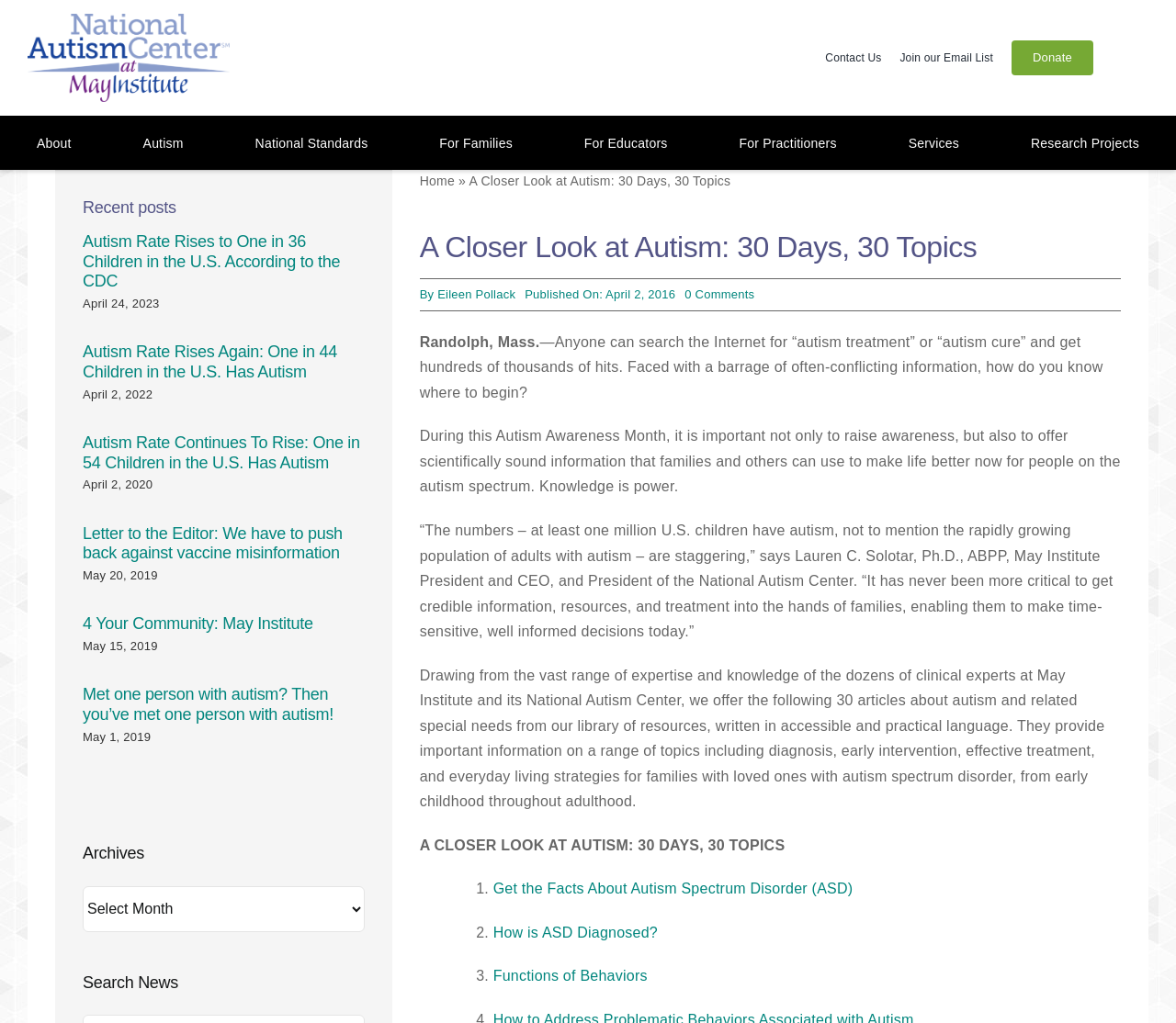Answer the question with a brief word or phrase:
How many topics are covered in the 'A Closer Look at Autism' series?

30